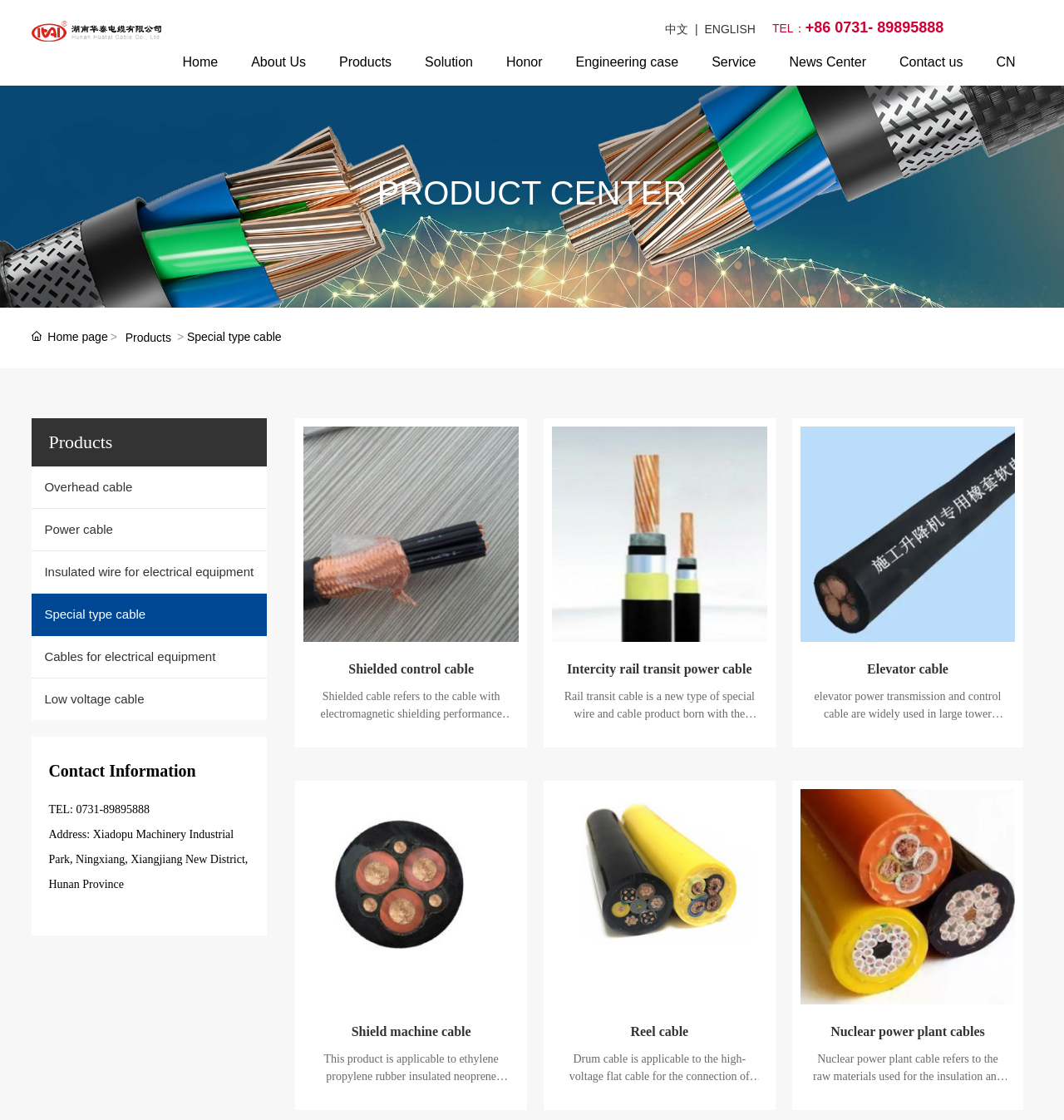What is the company name?
From the details in the image, provide a complete and detailed answer to the question.

The company name is Huatai, which can be found in the top-left corner of the webpage as a link and an image.